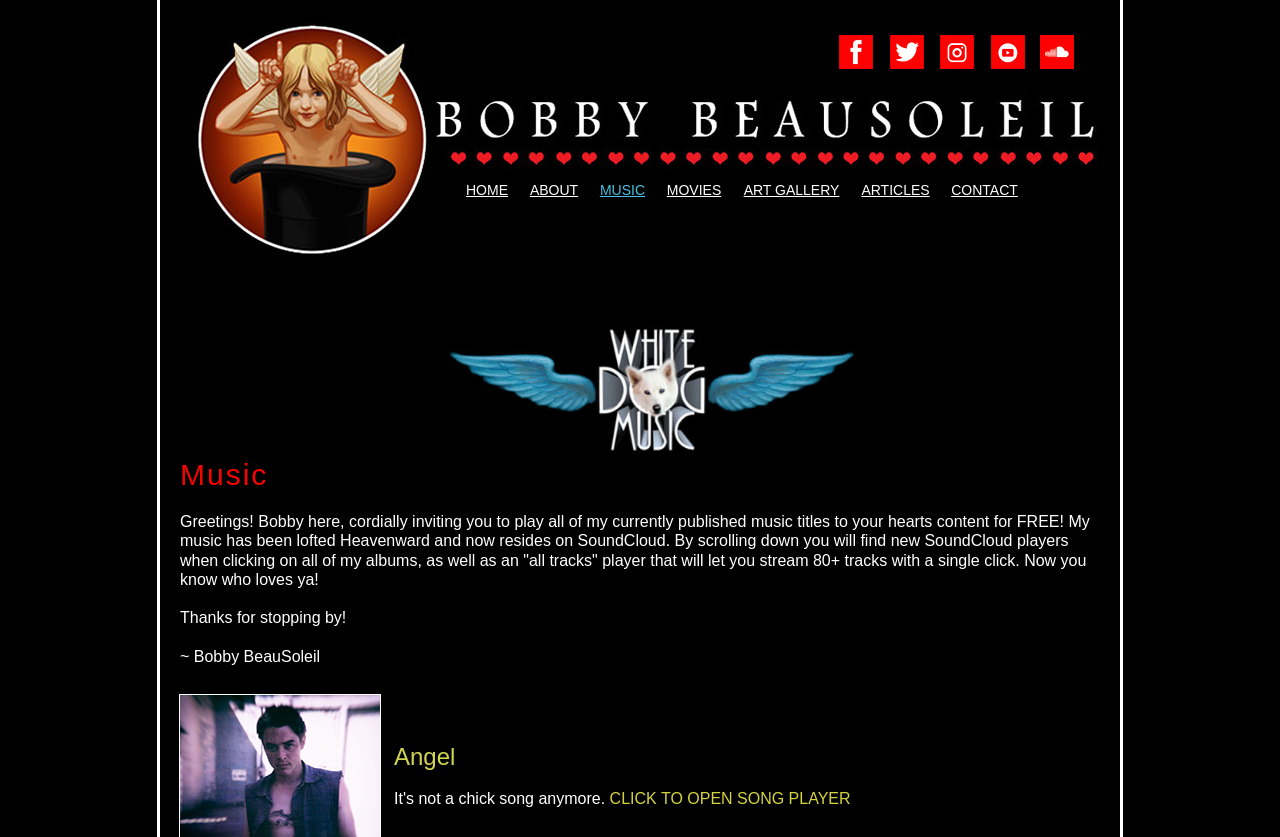What is the name of the musician on this website?
Give a detailed response to the question by analyzing the screenshot.

The name 'Bobby BeauSoleil' is mentioned in the greeting message on the webpage, which suggests that he is the musician featured on this website.